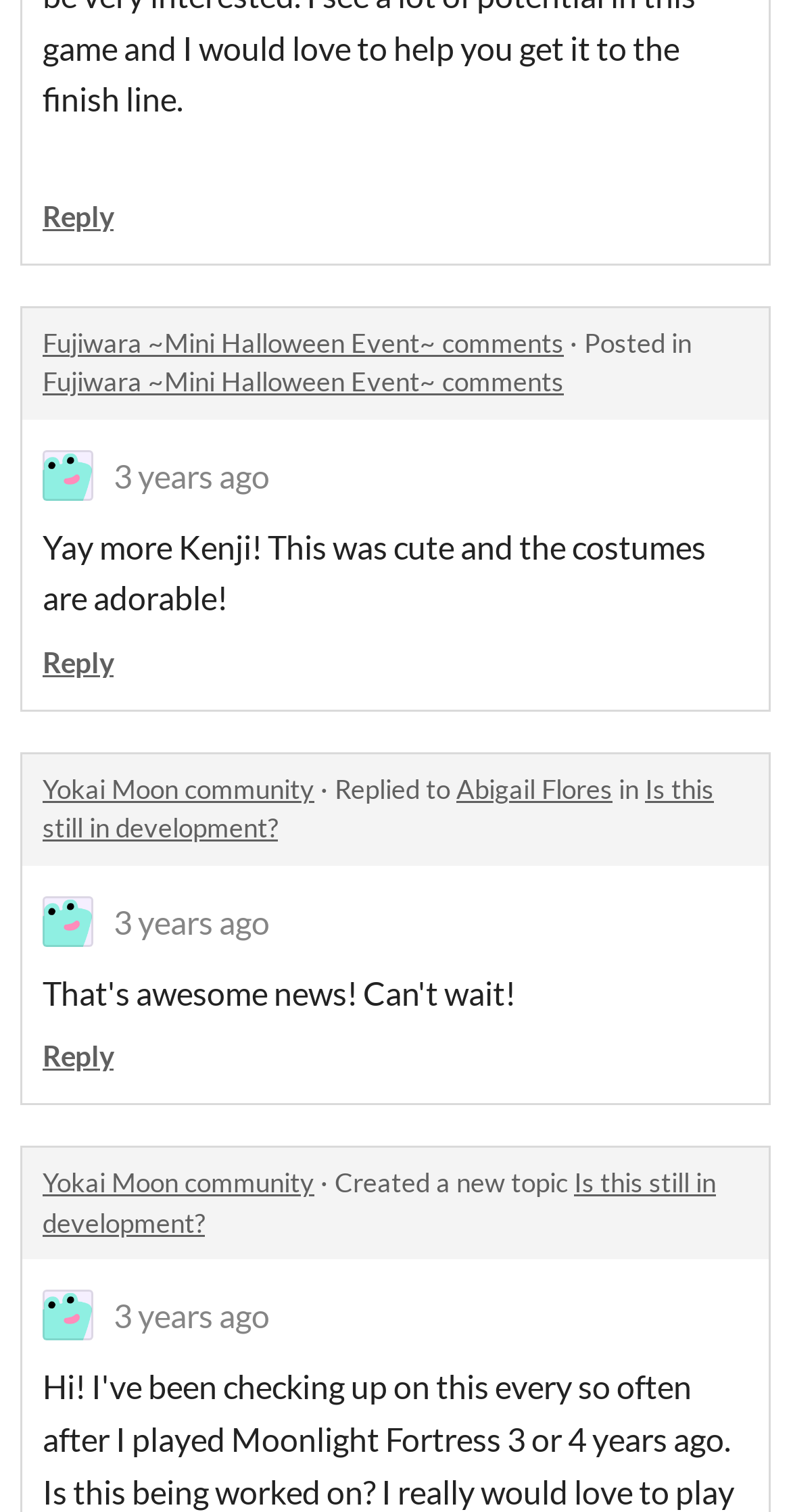Based on the image, give a detailed response to the question: What is the topic of the first comment?

I determined the topic of the first comment by looking at the text 'Fujiwara ~Mini Halloween Event~ comments' which is a link element with ID 368. This text is likely to be the topic of the first comment because it is located at the top of the page and is a link that describes the comment.